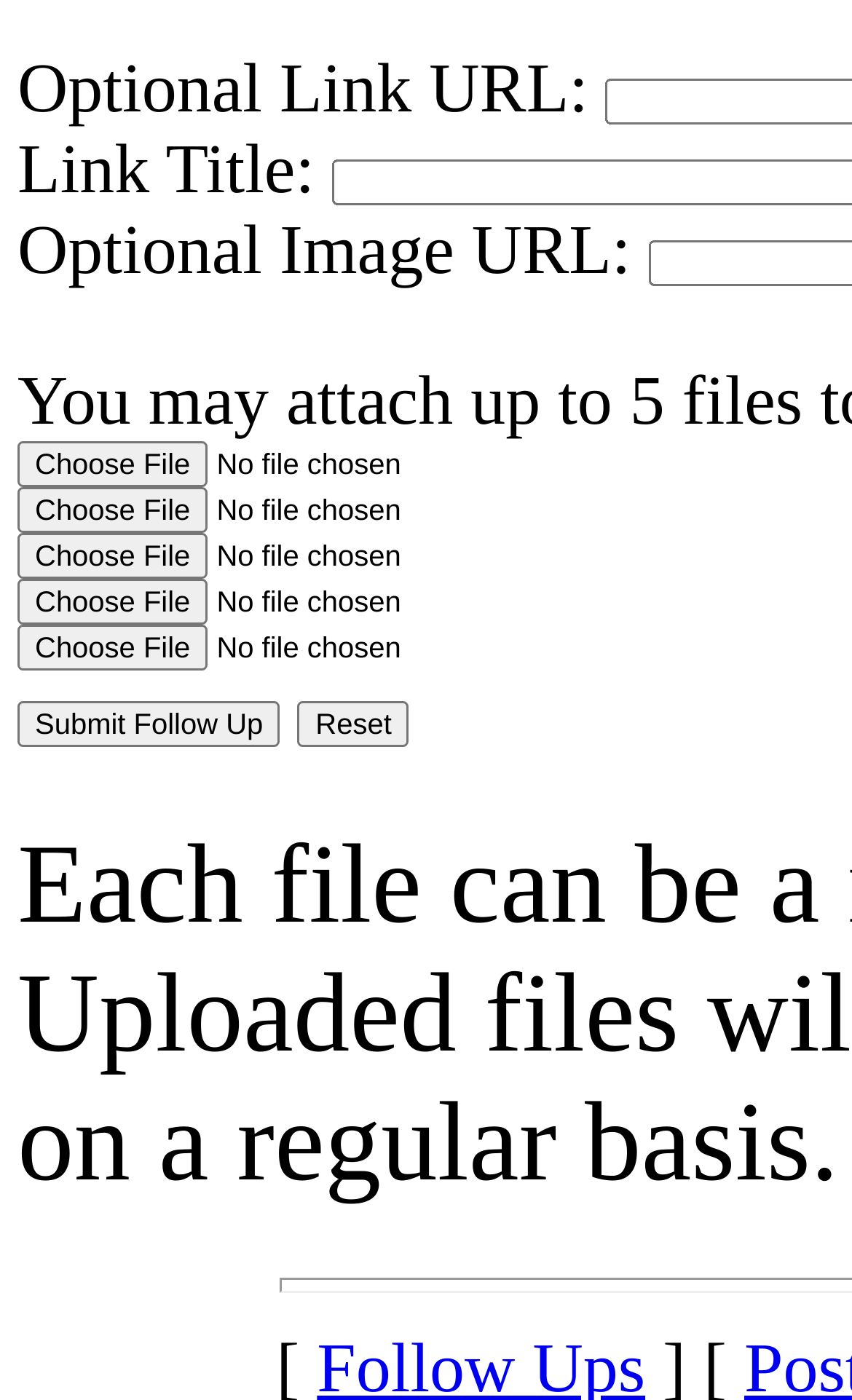Identify the bounding box coordinates of the clickable section necessary to follow the following instruction: "Enter link title". The coordinates should be presented as four float numbers from 0 to 1, i.e., [left, top, right, bottom].

[0.021, 0.093, 0.39, 0.149]